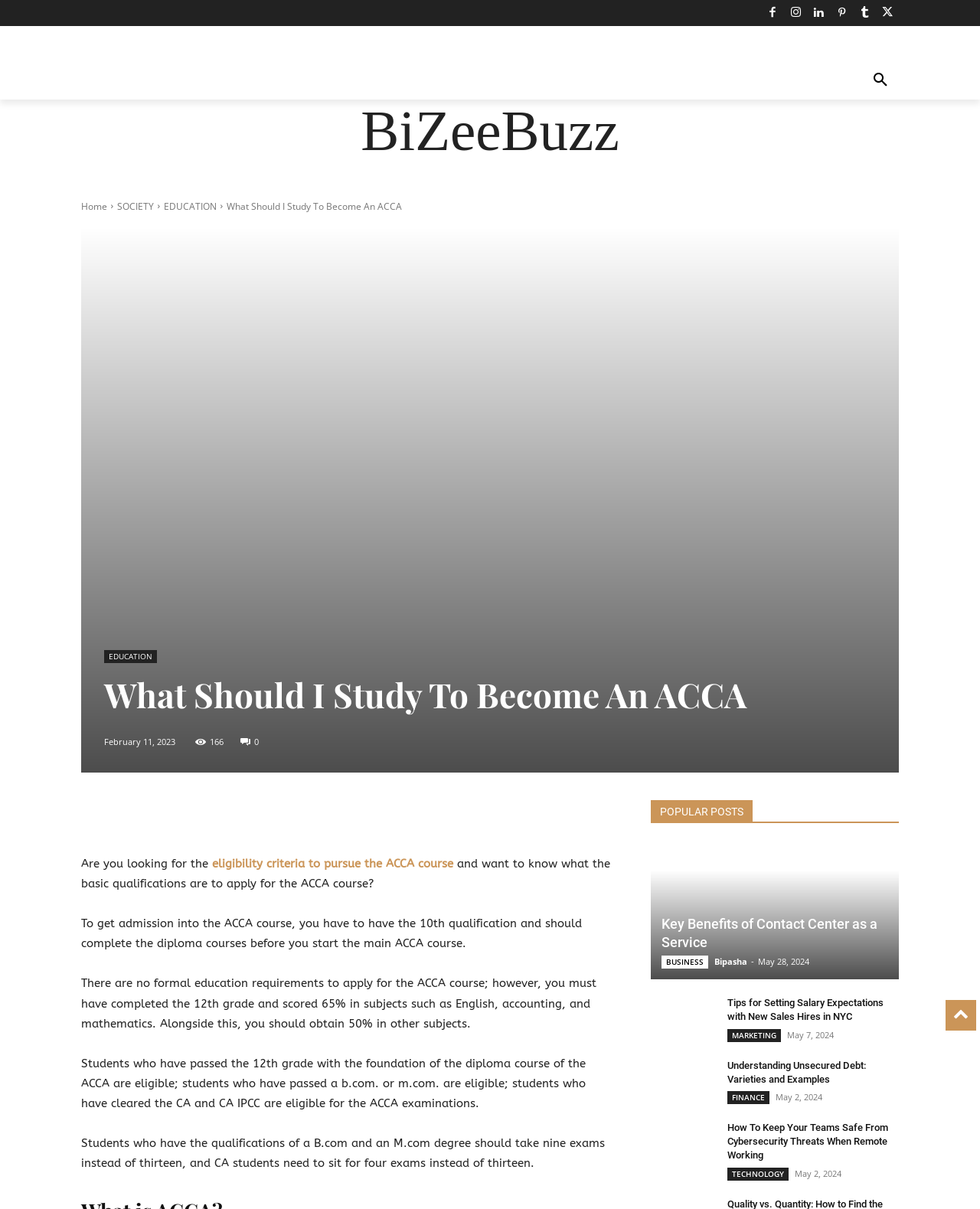Please find the bounding box coordinates for the clickable element needed to perform this instruction: "Go to Home page".

None